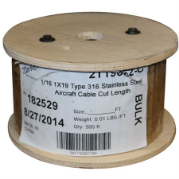How much does the cable weigh per foot?
Using the image as a reference, deliver a detailed and thorough answer to the question.

According to the label on the spool, the cable has a weight of 0.01 lbs per foot, which is an important specification for users to consider when selecting a cable for their application.